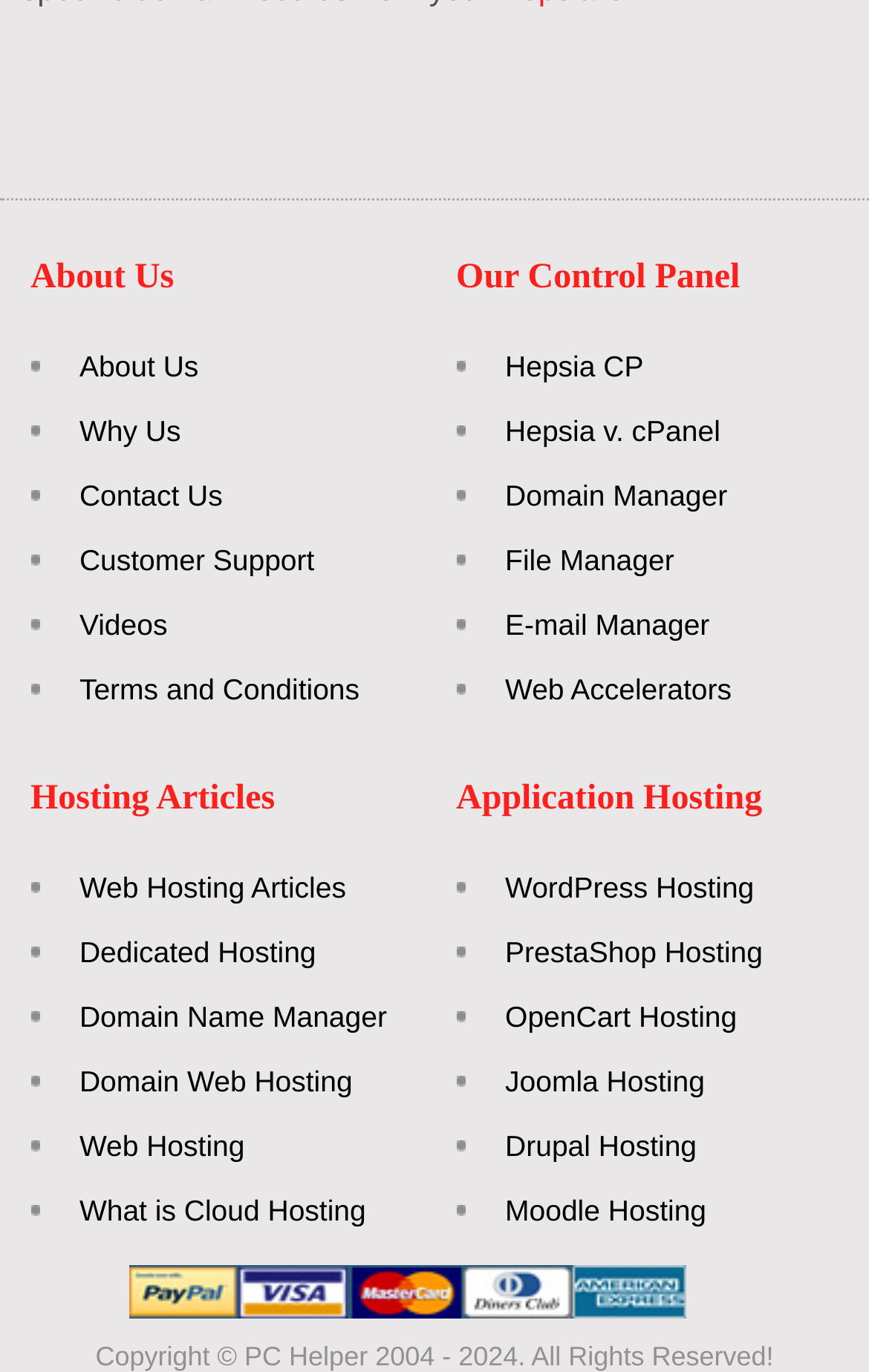How many links are under 'About Us'?
Identify the answer in the screenshot and reply with a single word or phrase.

4